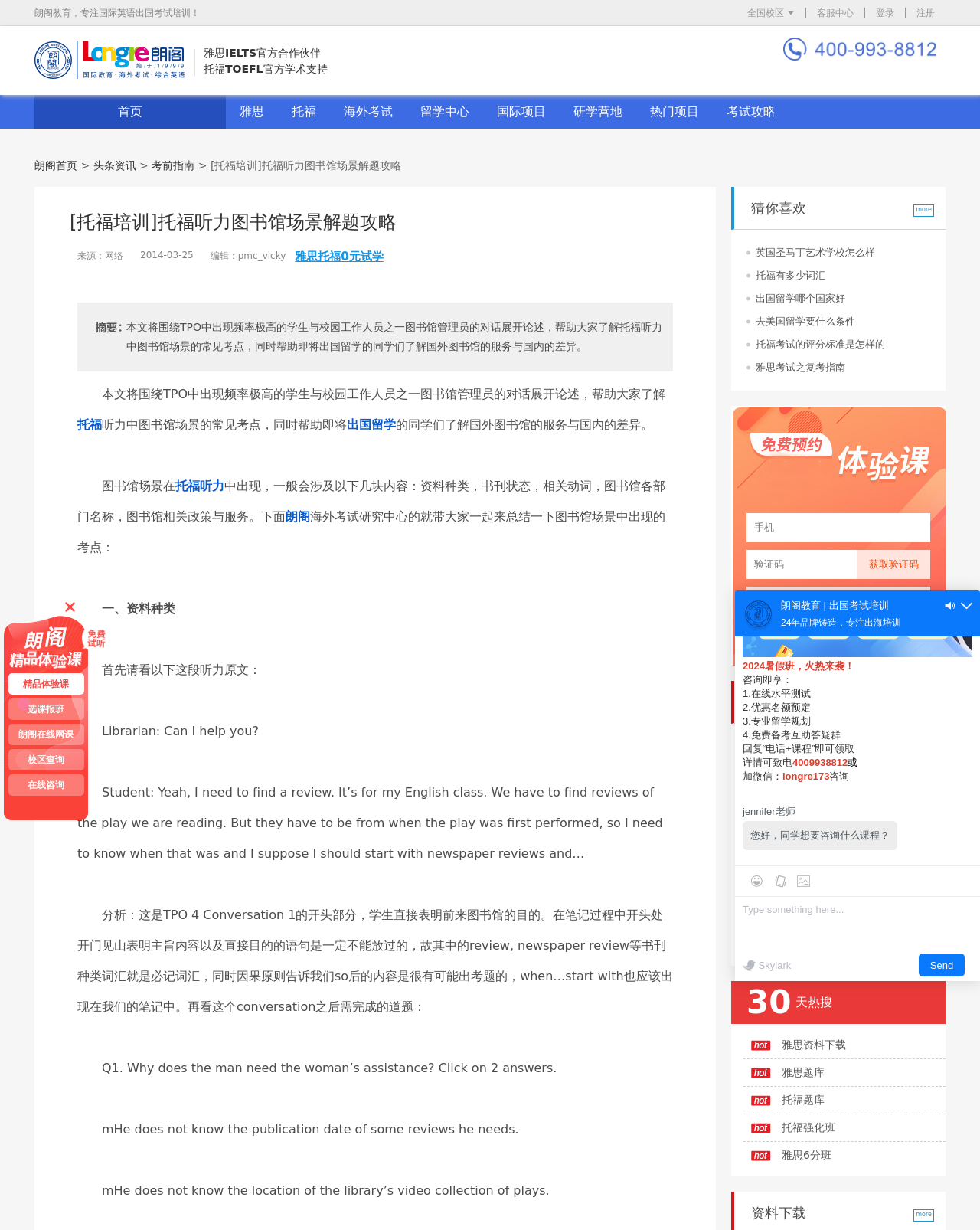What is the purpose of the student's visit to the library?
Using the image, give a concise answer in the form of a single word or short phrase.

To find a review for English class